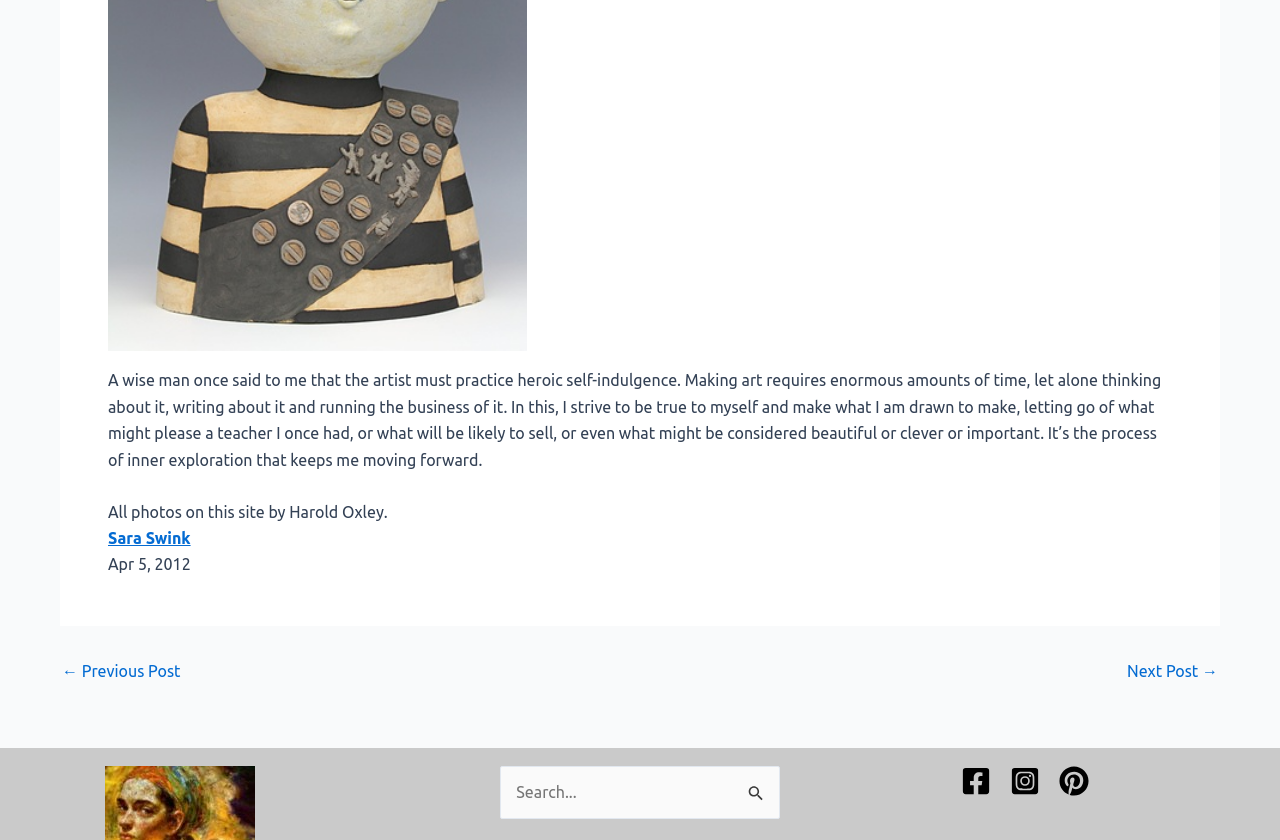Locate the bounding box of the UI element with the following description: "← Previous Post".

[0.048, 0.789, 0.141, 0.808]